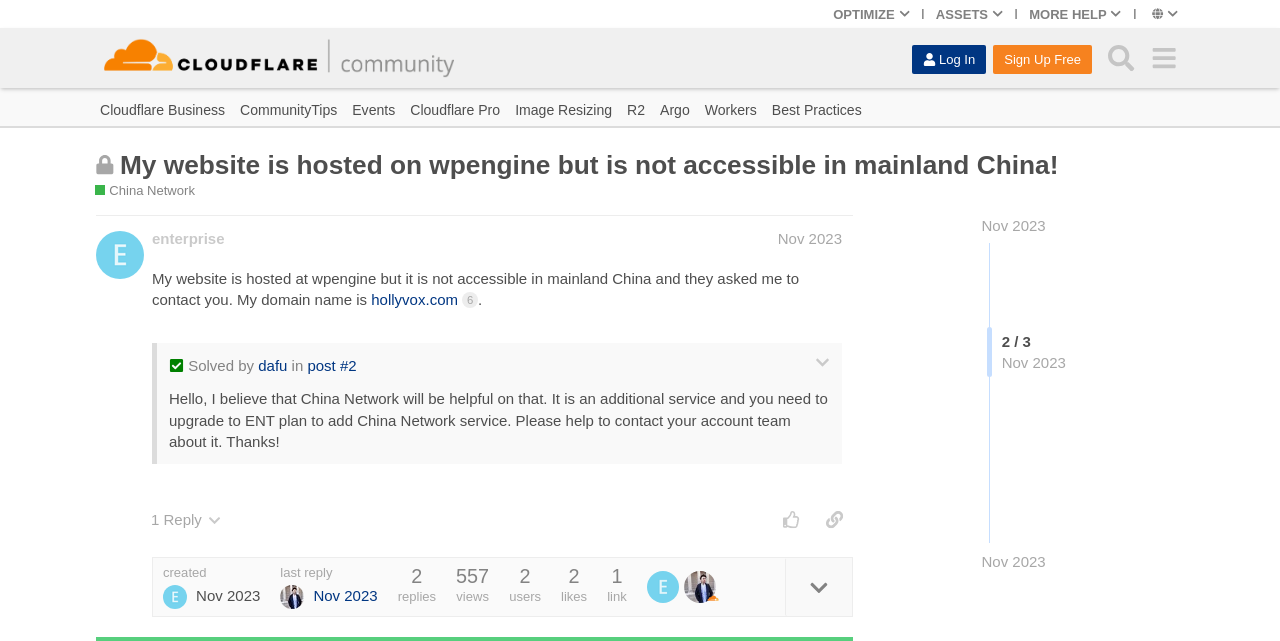What is the title or heading displayed on the webpage?

My website is hosted on wpengine but is not accessible in mainland China!